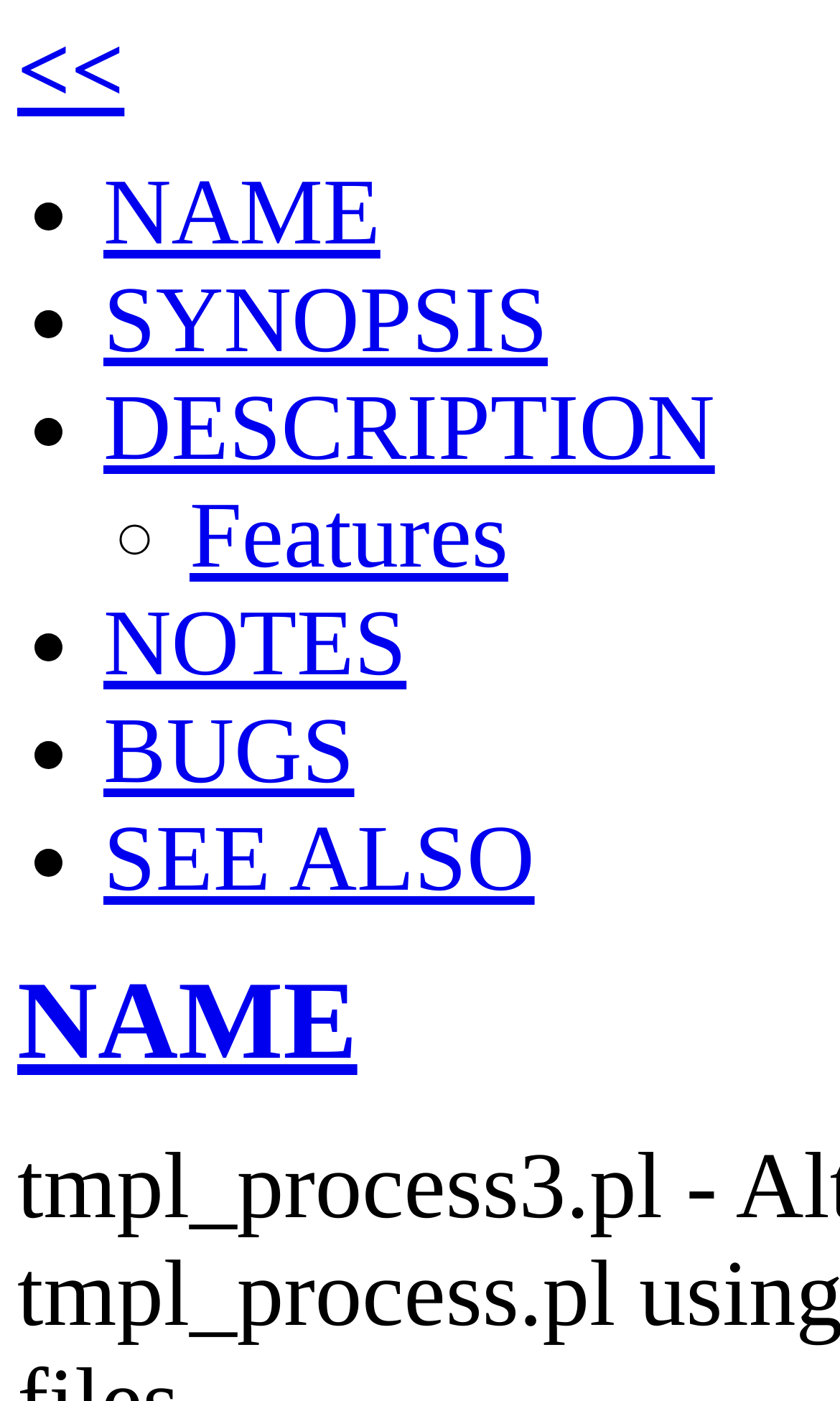What is the category of the link 'Features'?
From the details in the image, provide a complete and detailed answer to the question.

The link 'Features' has a ListMarker '◦' preceding it, which suggests that it is a list item. This is further supported by the fact that it is part of a series of links with similar ListMarkers.